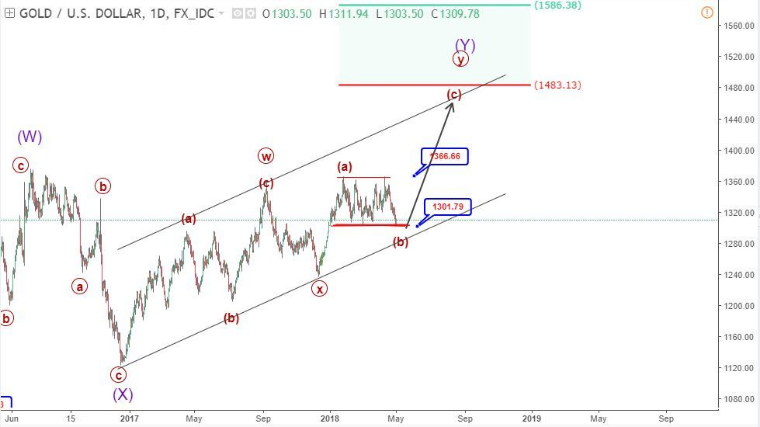Provide a thorough description of the image, including all visible elements.

This image presents an Elliott Wave analysis of gold prices (XAU/USD) over a timeframe extending from mid-2016 to late 2019. Displayed in a clear chart format, it illustrates price movements with labeled wave structures. 

Key points include:
- Notable wave patterns are indicated by letters, such as (W), (X), (Y), and numbers corresponding to major price movements (e.g., (a), (b)).
- The chart notes specific price levels: a potential upward target at approximately 1366.66 and a critical support level at 1301.79.
- Two key resistance and support levels are highlighted in blue boxes, indicating probable upward and downward movement sections.
- The analysis provides context for traders to anticipate future price trajectories, reinforcing the speculative nature of gold trading within these technical boundaries.

This forecast aims to assist traders in making informed decisions regarding gold investments based on historical price behavior and anticipated movements.